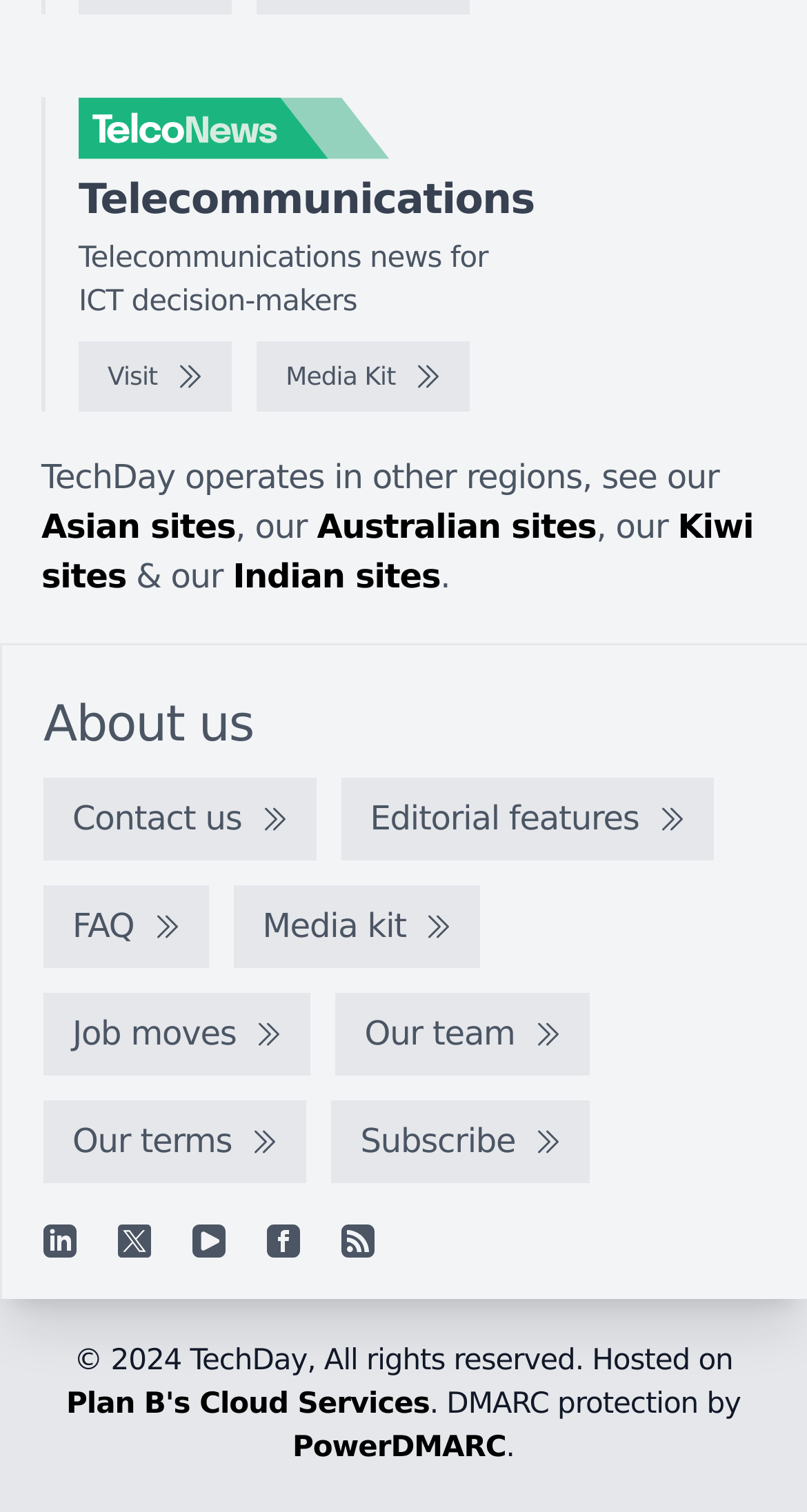Please find the bounding box coordinates in the format (top-left x, top-left y, bottom-right x, bottom-right y) for the given element description. Ensure the coordinates are floating point numbers between 0 and 1. Description: Plan B's Cloud Services

[0.082, 0.918, 0.532, 0.939]